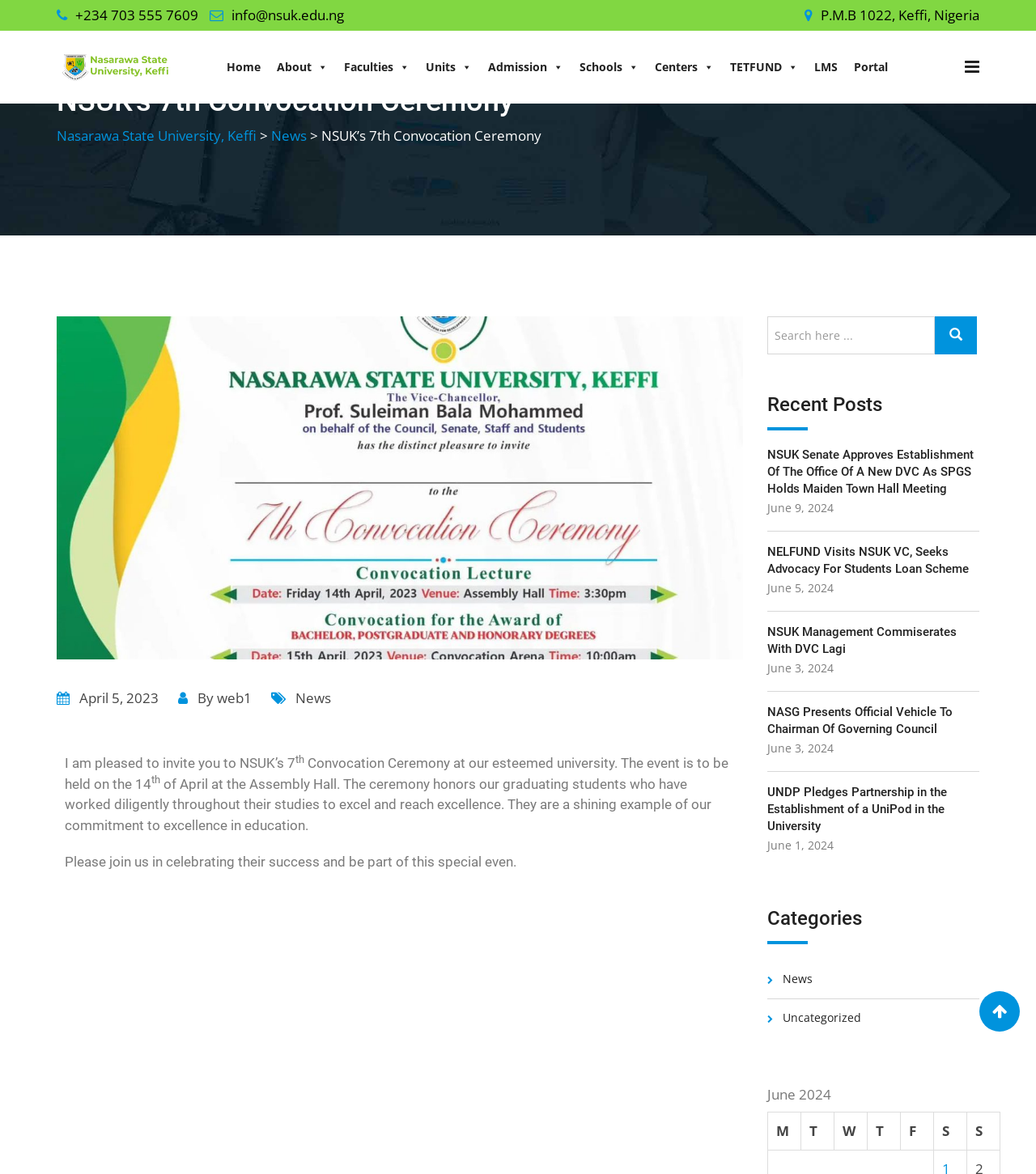Answer with a single word or phrase: 
What is the purpose of the 7th Convocation Ceremony?

To honor graduating students